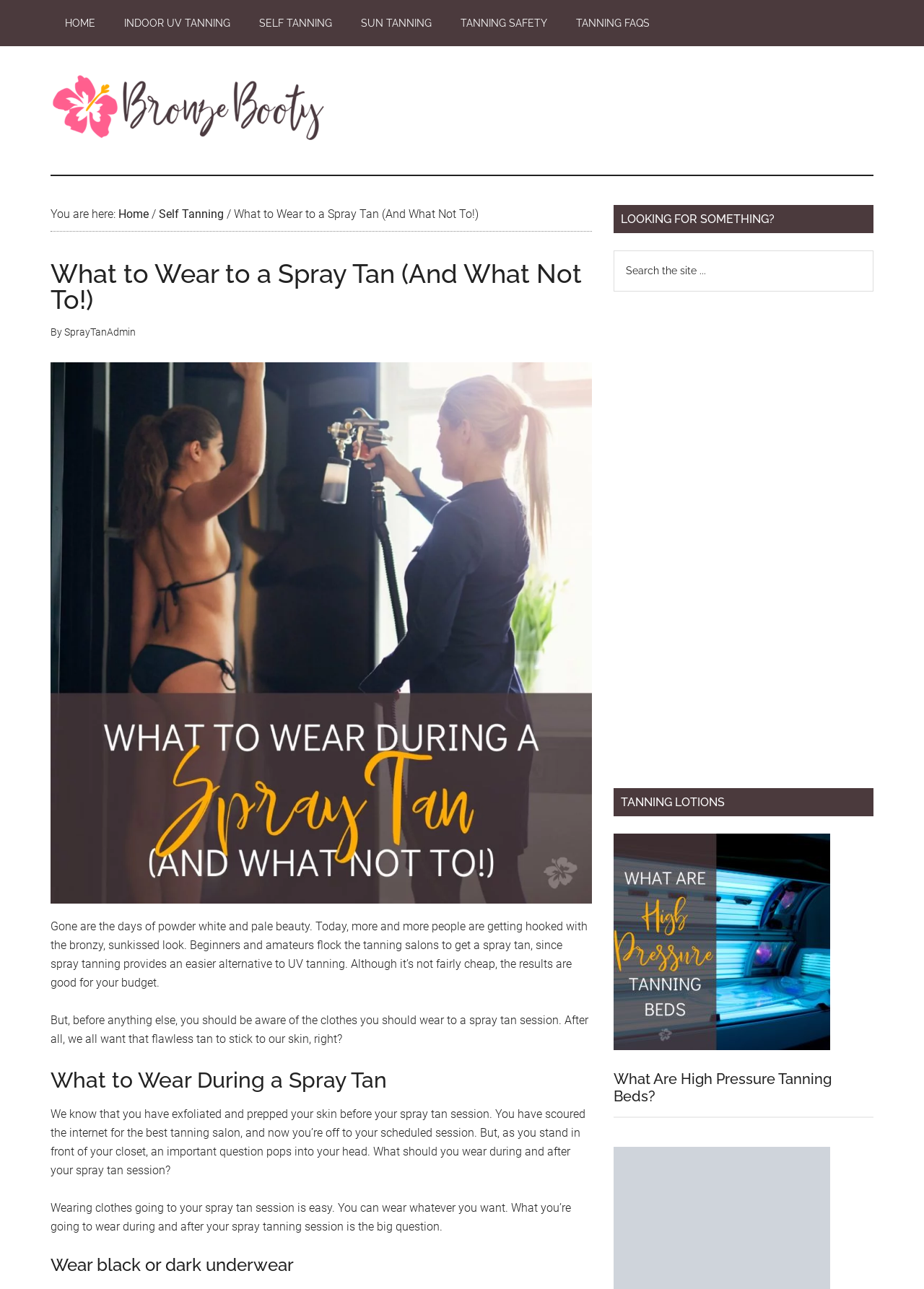Locate the bounding box of the UI element based on this description: "aria-label="Advertisement" name="aswift_0" title="Advertisement"". Provide four float numbers between 0 and 1 as [left, top, right, bottom].

[0.377, 0.058, 0.945, 0.109]